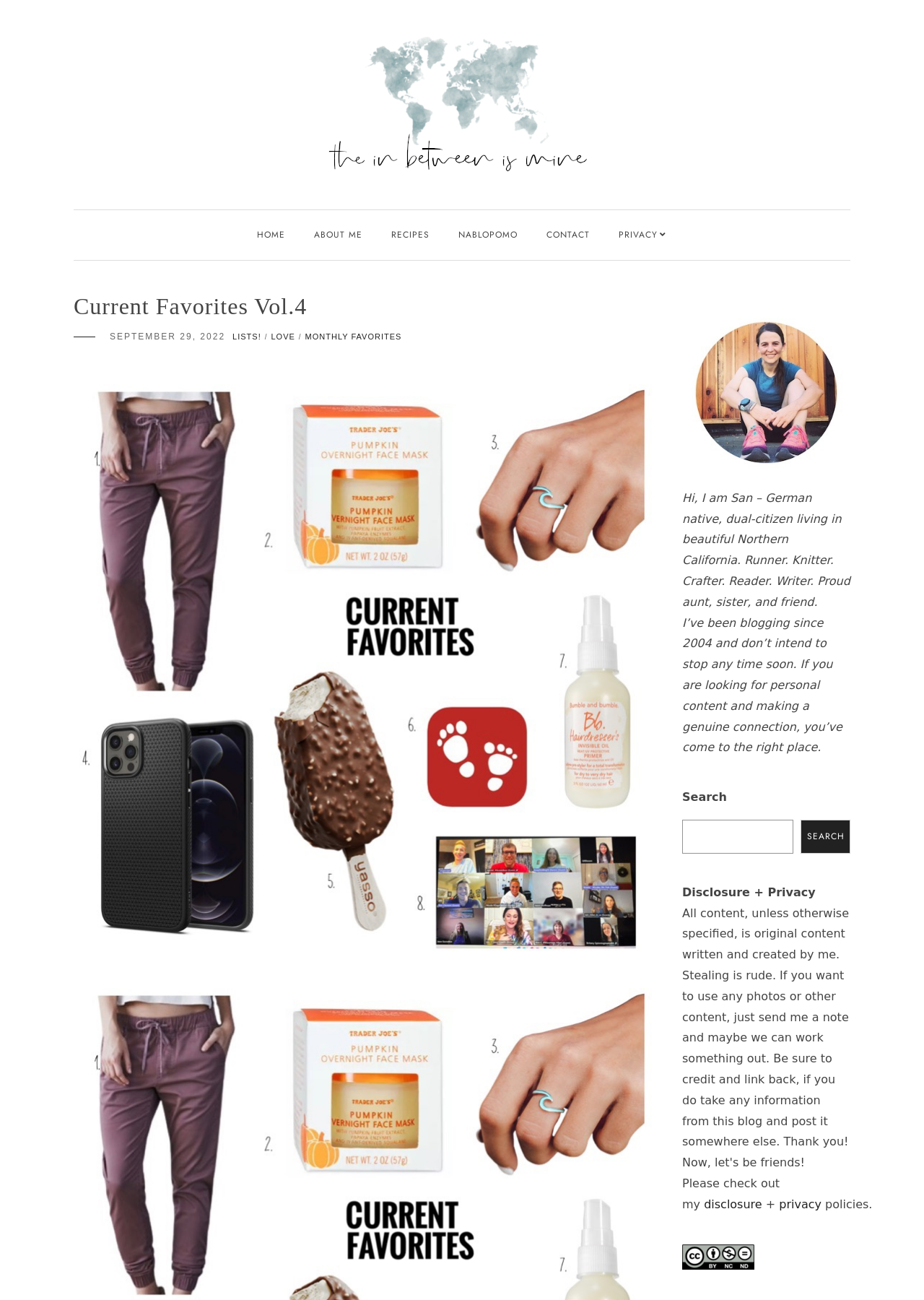What is the purpose of the search box?
Answer the question with as much detail as possible.

The search box is located at the bottom of the page, and it allows users to search for specific content within the blog. The search box has a label 'Search' and a button to submit the search query.